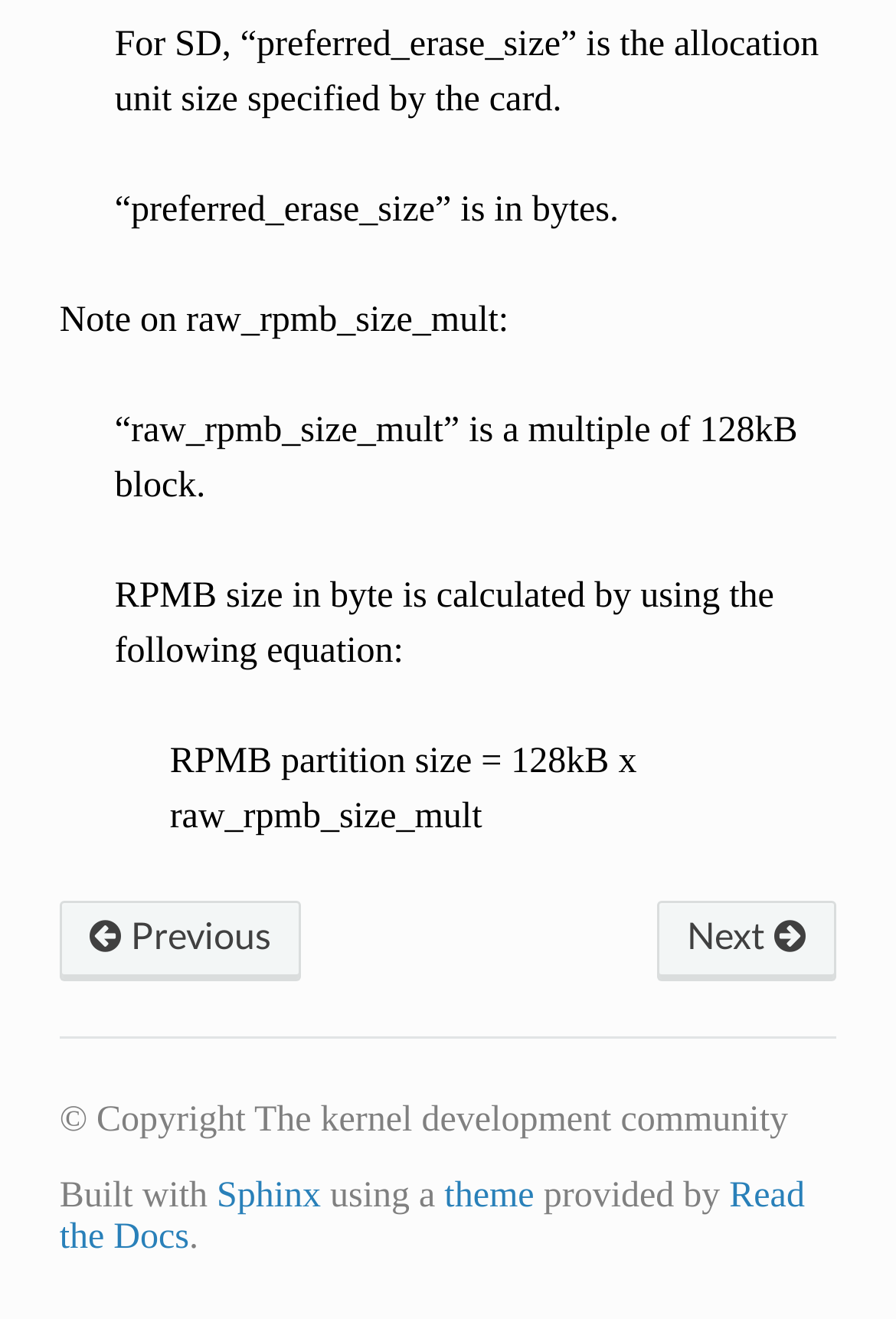Refer to the image and offer a detailed explanation in response to the question: What is the theme provided by?

According to the footer section, the theme is provided by 'Read the Docs', which is mentioned as a link.